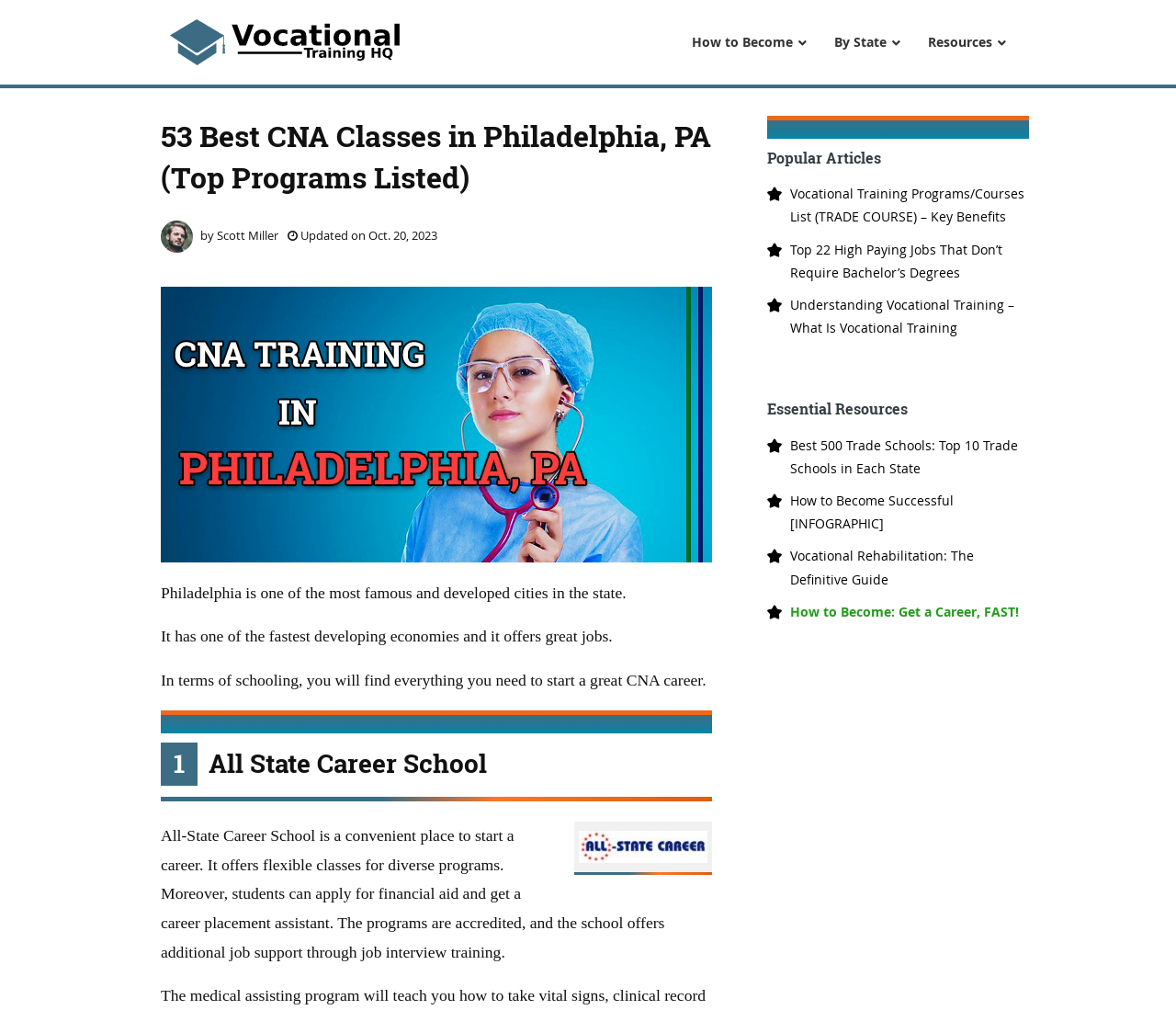Please provide a one-word or phrase answer to the question: 
How many popular articles are listed?

3